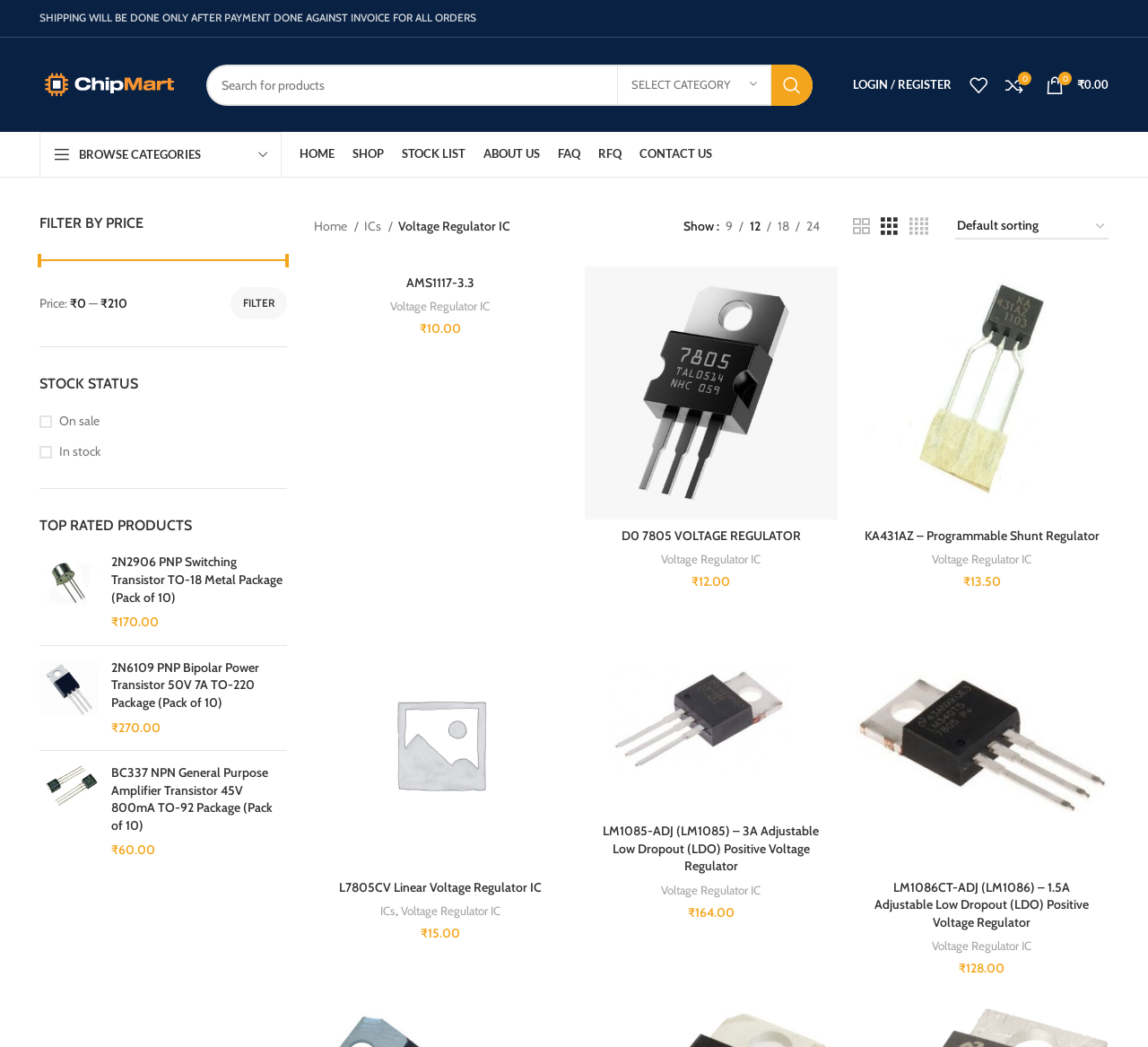Find the bounding box coordinates for the area that must be clicked to perform this action: "Search for products".

[0.18, 0.061, 0.708, 0.101]